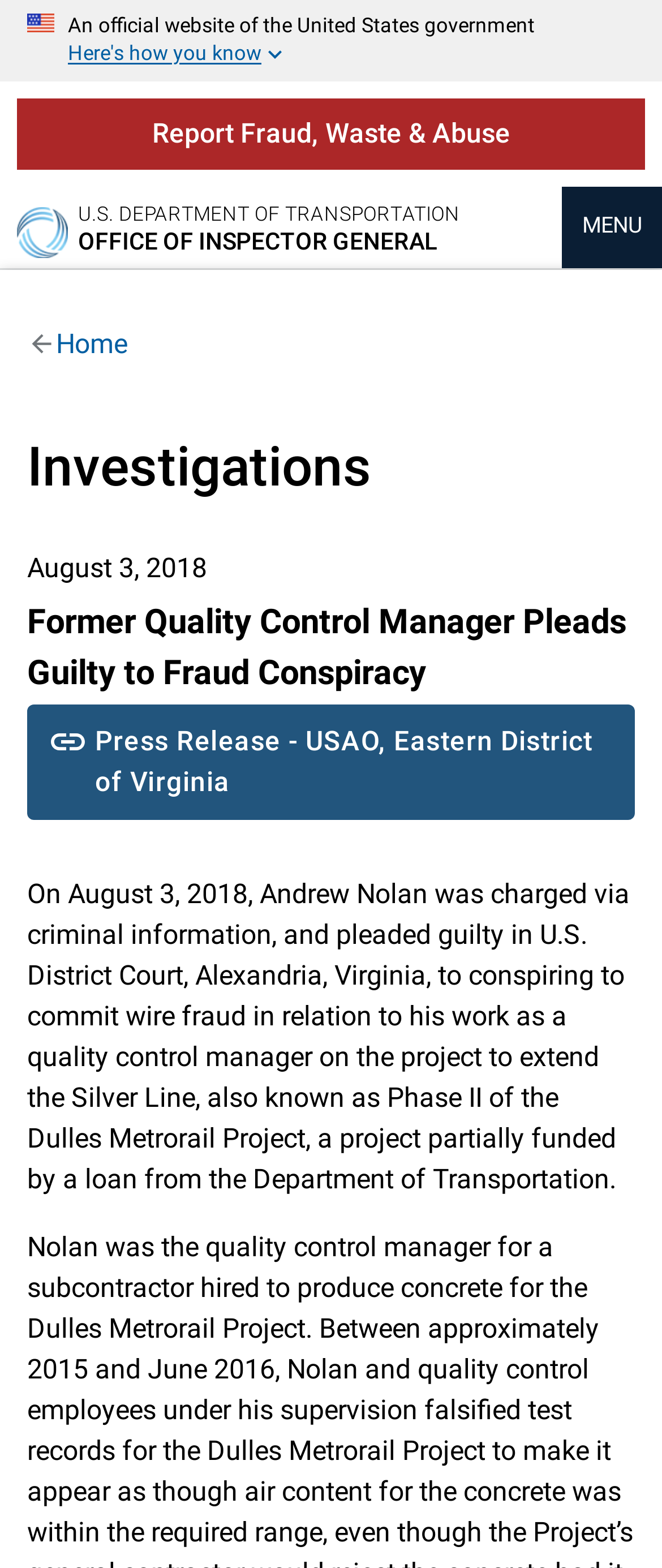Offer a comprehensive description of the webpage’s content and structure.

The webpage is about a news article from the Office of Inspector General, U.S. Department of Transportation. At the top, there is a header section with a U.S. flag image, a text stating "An official website of the United States government", and a button "Here's how you know" that expands to provide more information. Below this header, there is a link to "Report Fraud, Waste & Abuse" on the left side.

On the left side, there is a navigation menu with a "Home" link, which has a logo icon graphic of the U.S. Department of Transportation - Office of Inspector General. Below this, there is a "MENU" button that expands to show a breadcrumb navigation.

The main content of the webpage is an article about a former quality control manager who pleaded guilty to fraud conspiracy. The article has a heading "Former Quality Control Manager Pleads Guilty to Fraud Conspiracy" and a subheading with the date "August 3, 2018". The article text describes the charges and the guilty plea, mentioning the project to extend the Silver Line, also known as Phase II of the Dulles Metrorail Project.

At the bottom of the page, there is a link to "Return to top" on the right side. There are a total of 5 images on the page, including the U.S. flag, the logo icon graphic, and three other images that are not described. There are 7 links on the page, including the "Report Fraud, Waste & Abuse" link, the "Home" link, the "Press Release - USAO, Eastern District of Virginia" link, and the "Return to top" link.